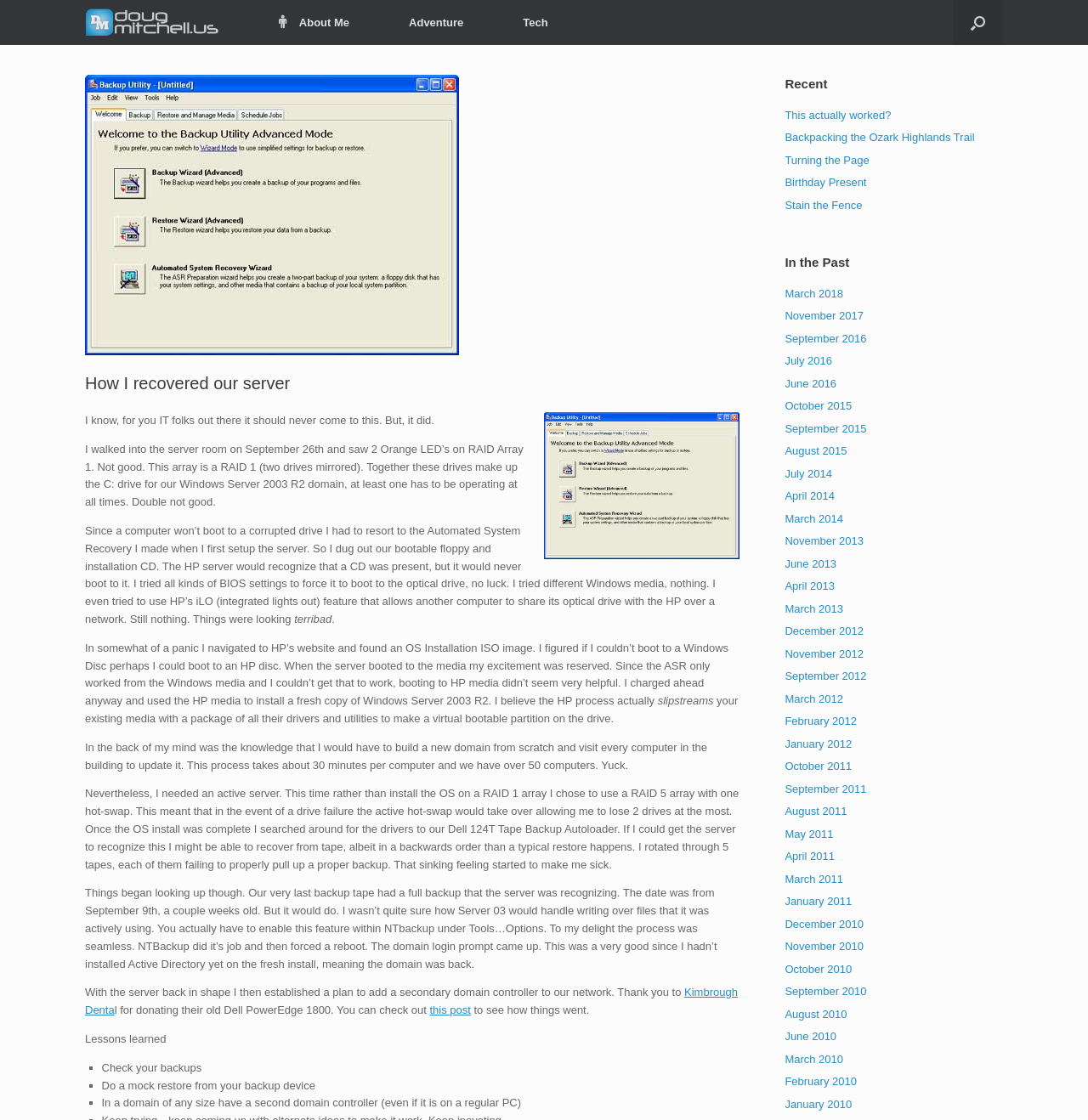Answer the question with a single word or phrase: 
What is the author's name?

Mitchell